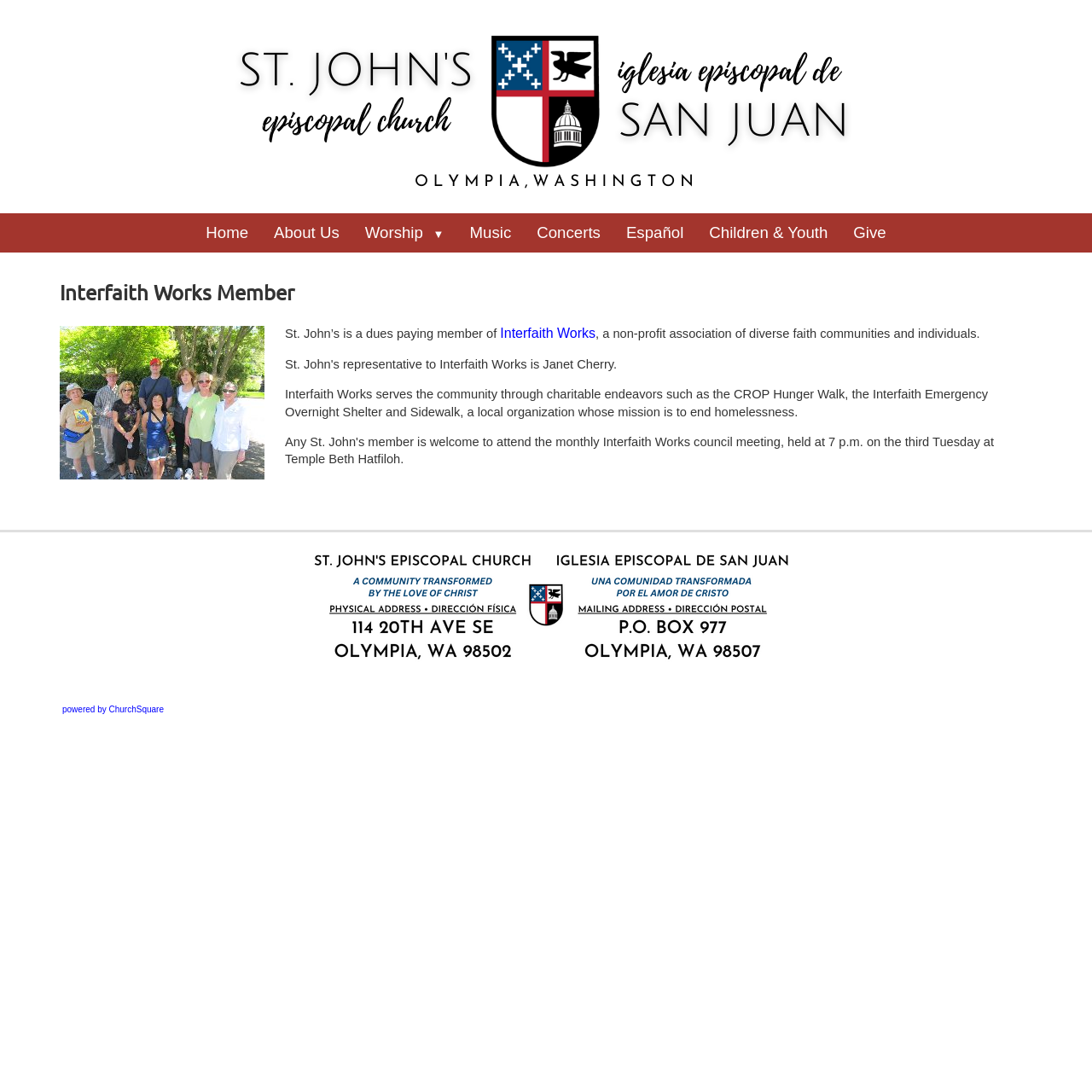What is the purpose of Interfaith Works?
Answer with a single word or phrase by referring to the visual content.

To serve the community through charitable endeavors